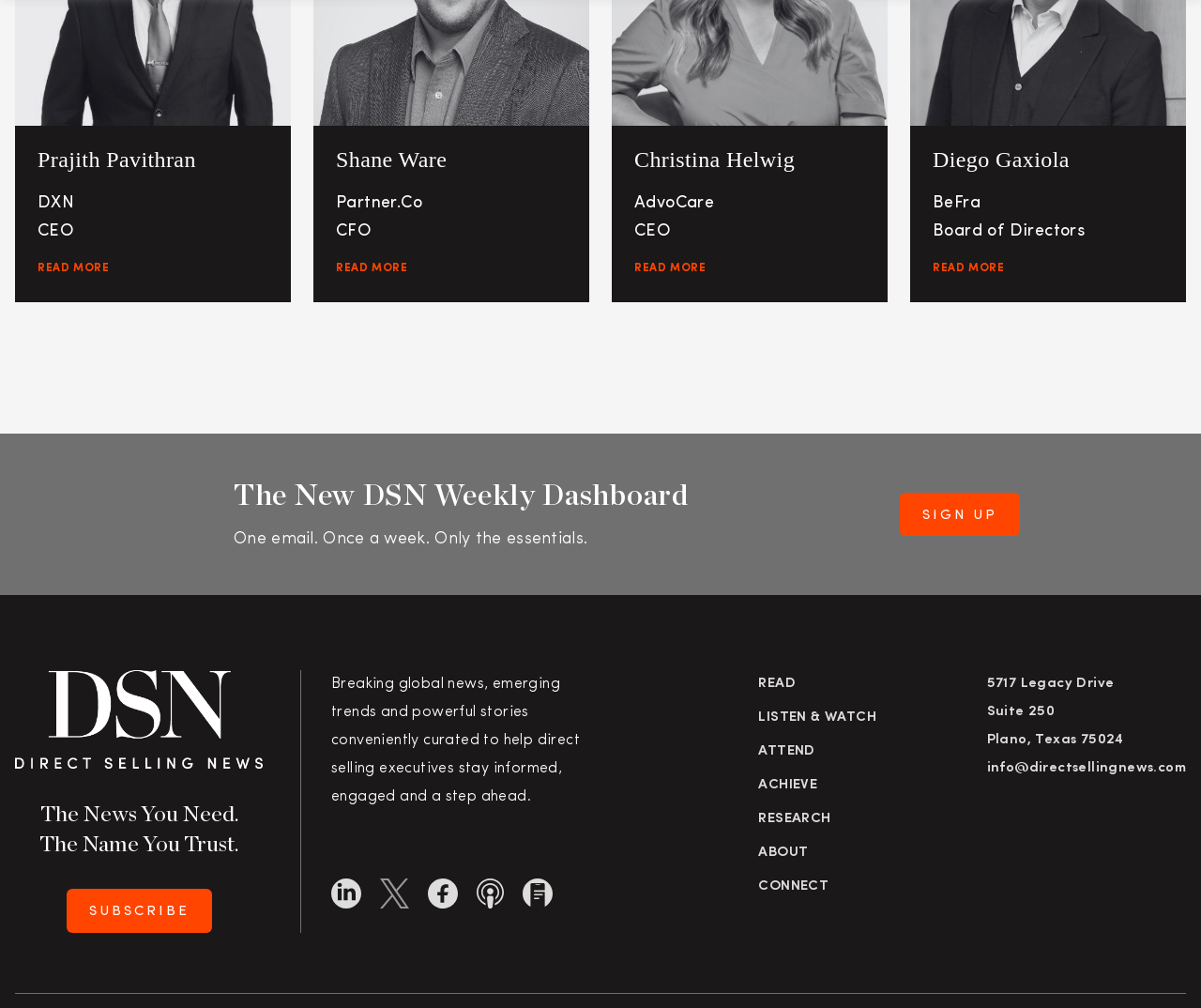What is the address of Direct Selling News?
Based on the screenshot, provide your answer in one word or phrase.

5717 Legacy Drive Suite 250 Plano, Texas 75024